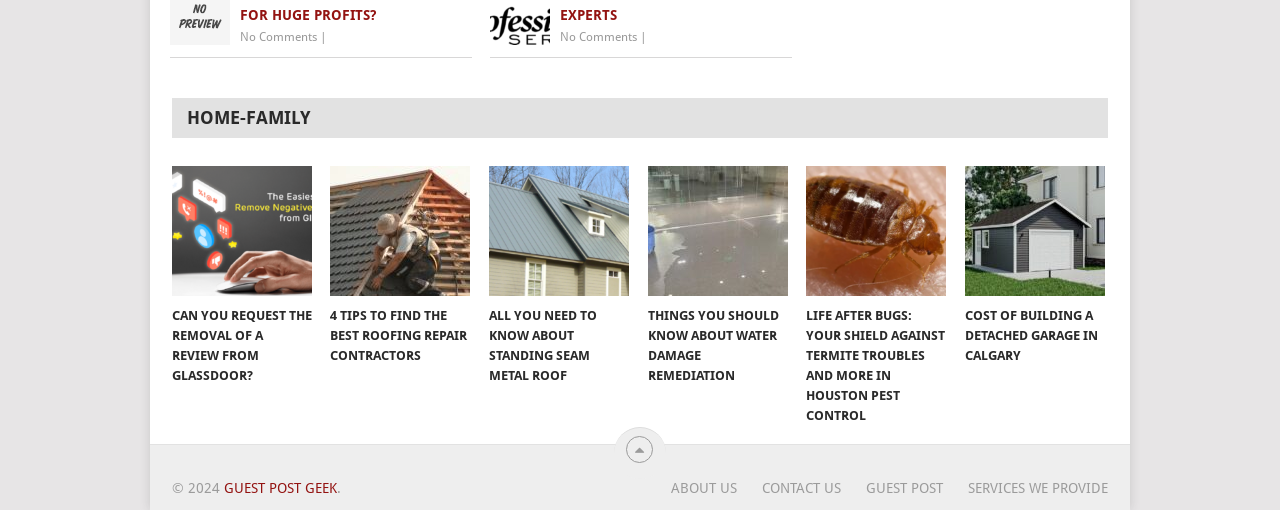Identify the bounding box coordinates for the element you need to click to achieve the following task: "visit the about us page". The coordinates must be four float values ranging from 0 to 1, formatted as [left, top, right, bottom].

[0.525, 0.941, 0.576, 0.972]